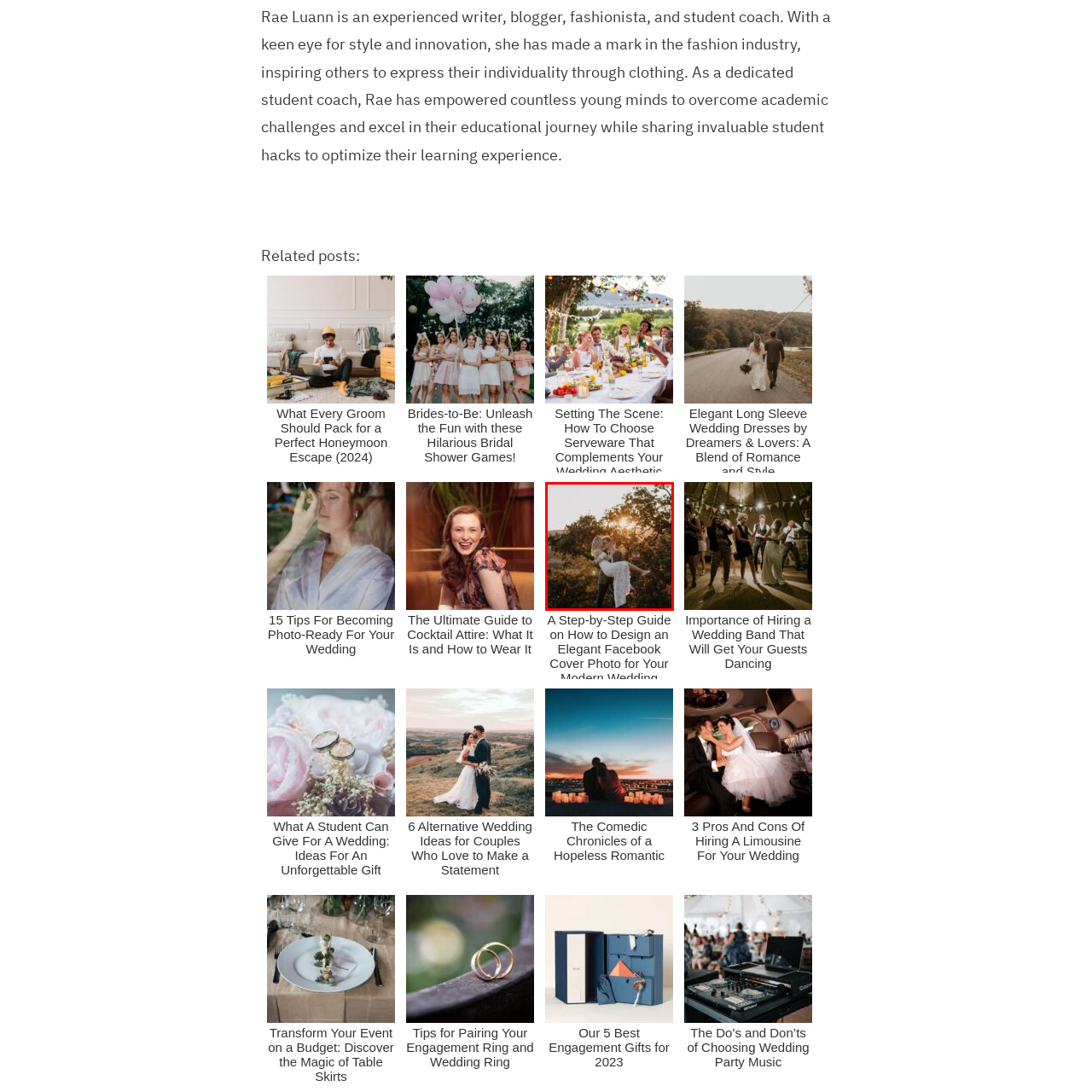Provide a thorough description of the image enclosed within the red border.

A romantic sunset moment captures a couple in an intimate embrace, with the man lifting the woman in a white dress. The golden rays of the setting sun create a beautiful halo effect around them, enhancing the warmth and love shared in this scene. The lush greenery in the background adds a touch of nature, symbolizing growth and harmony in their relationship. This image beautifully encapsulates the joy and connection often associated with weddings and significant life events, making it a perfect addition to any celebration of love.